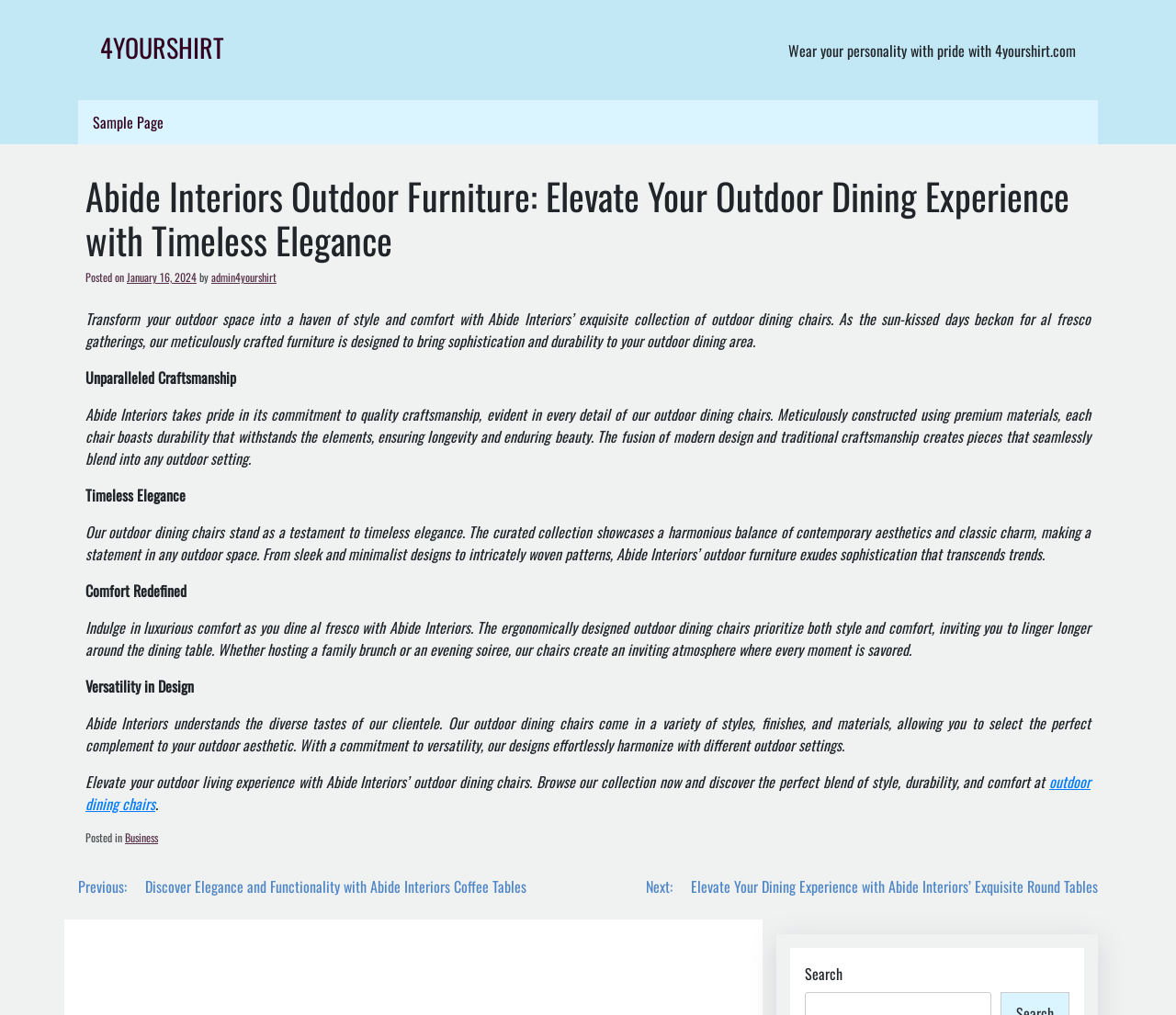Give a one-word or short phrase answer to this question: 
What can be found in Abide Interiors' collection?

Outdoor dining chairs